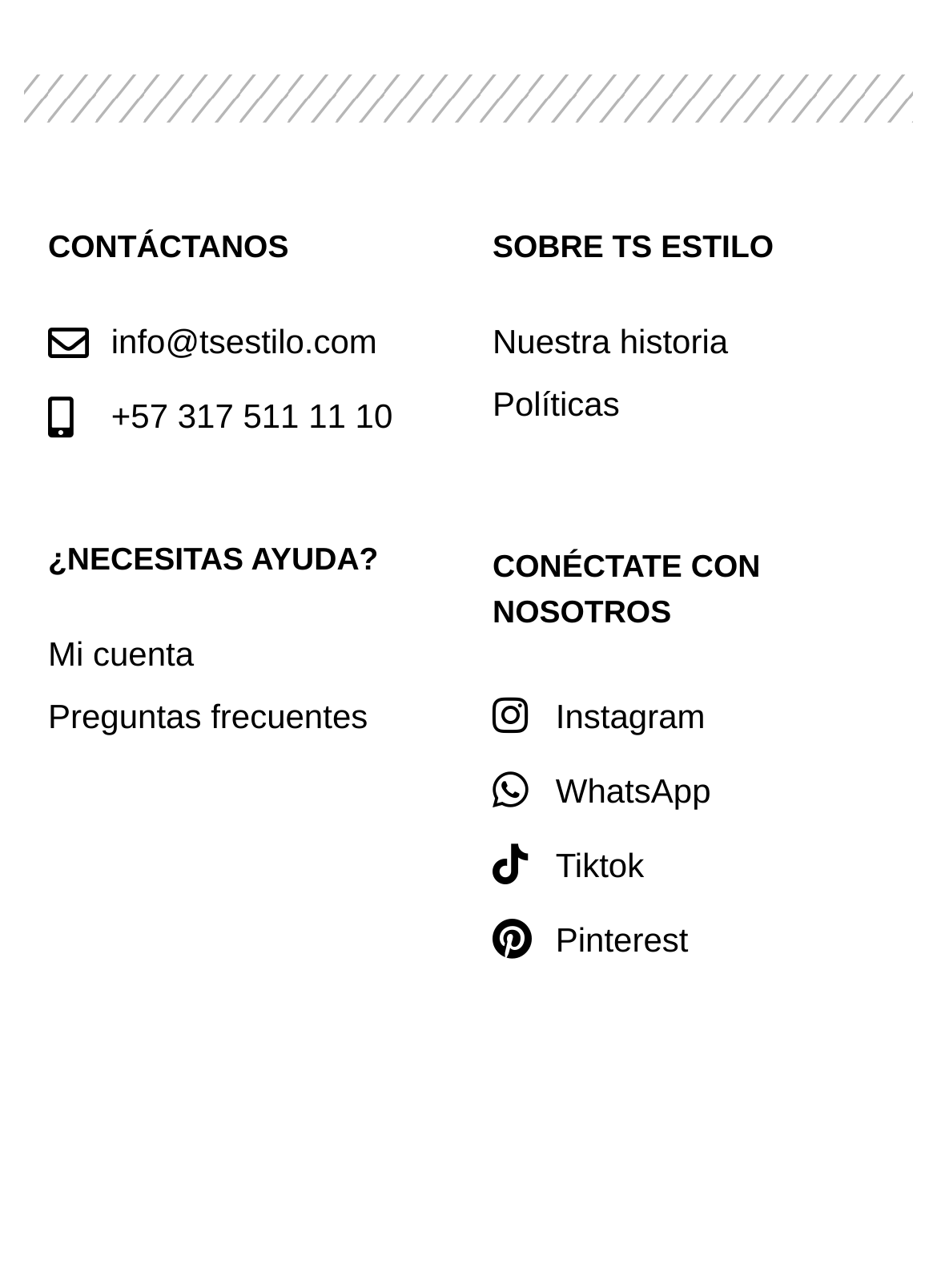Please locate the bounding box coordinates for the element that should be clicked to achieve the following instruction: "Contact us via email". Ensure the coordinates are given as four float numbers between 0 and 1, i.e., [left, top, right, bottom].

[0.051, 0.241, 0.474, 0.29]